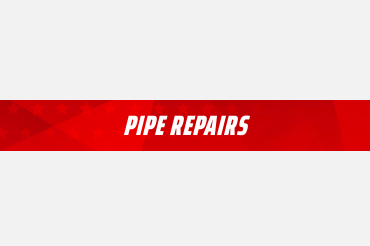Give a detailed account of the contents of the image.

This image prominently features the bold text "PIPE REPAIRS" set against a vibrant red background that includes subtle star patterns, conveying strength and urgency. The striking color choice and typography effectively highlight the importance of pipe repair services, suggesting reliability and expertise in addressing plumbing issues. This visual element is strategically placed in a section dedicated to showcasing plumbing services, emphasizing its role in the overall presentation of plumbing solutions offered by the team.